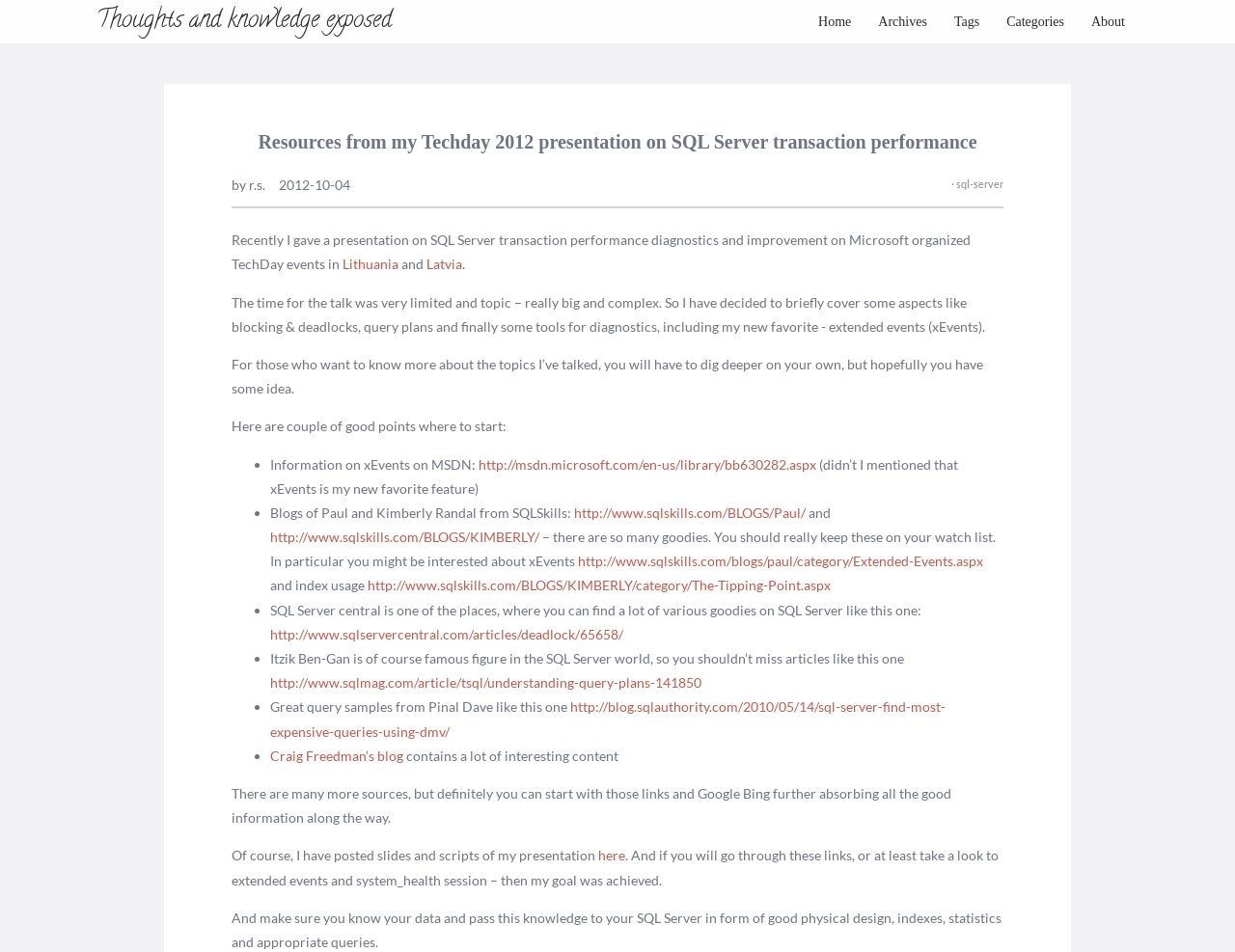Offer a detailed explanation of the webpage layout and contents.

This webpage is about the author's presentation on SQL Server transaction performance diagnostics and improvement at Microsoft's TechDay events in Lithuania and Latvia. The page has a header section with links to "Home", "Archives", "Tags", "Categories", and "About" at the top right corner. Below the header, there is a main content section with a heading "Resources from my Techday 2012 presentation on SQL Server transaction performance" followed by the author's name and the date "2012-10-04".

The main content is divided into several paragraphs. The first paragraph briefly introduces the presentation and its limitations. The second paragraph explains that the talk covered aspects like blocking and deadlocks, query plans, and diagnostics tools, including extended events (xEvents).

The page then provides a list of resources for further learning, including links to MSDN, SQLSkills blogs, SQL Server central, and other articles on query plans and SQL Server performance. Each resource is introduced with a brief description and accompanied by a bullet point.

At the bottom of the page, the author mentions that they have posted the slides and scripts of their presentation and encourages readers to explore the provided links and learn more about SQL Server performance. The final sentence emphasizes the importance of understanding data and applying this knowledge to improve SQL Server performance.